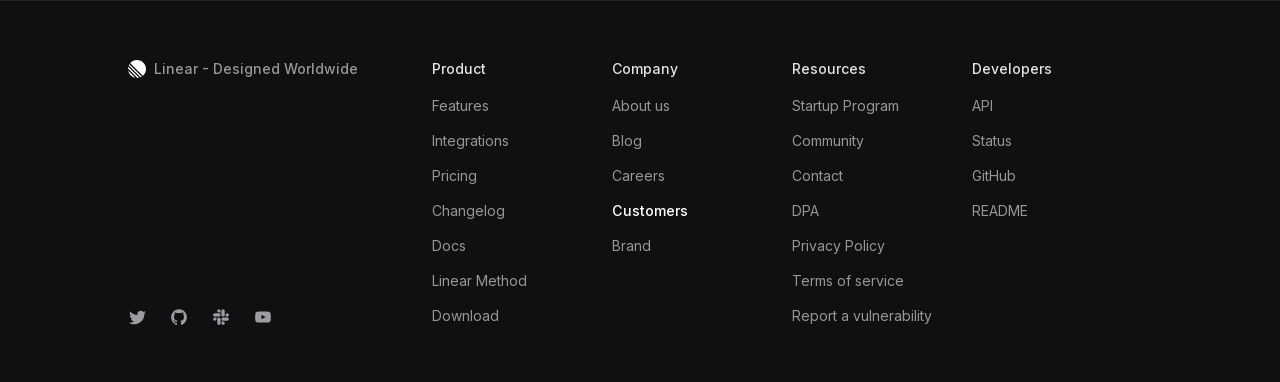Locate the bounding box coordinates of the element that should be clicked to fulfill the instruction: "Search using the search icon".

None